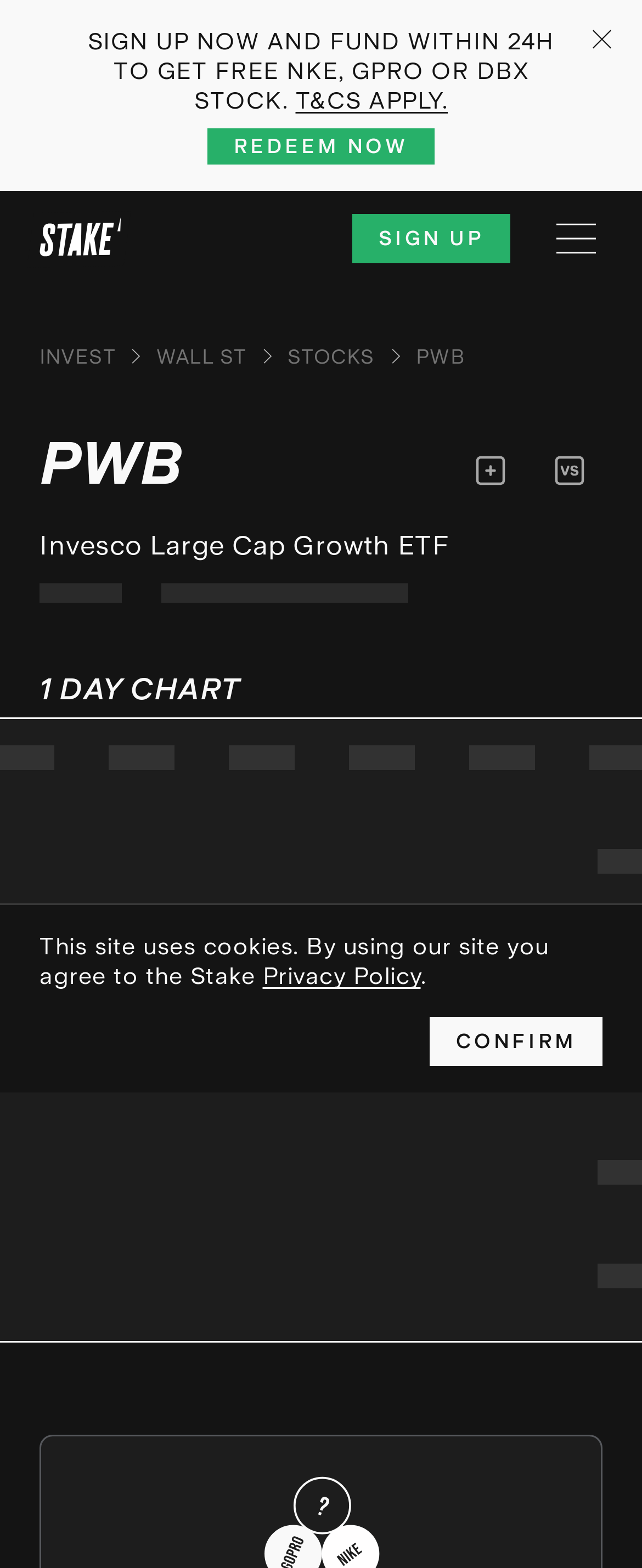Identify the bounding box coordinates of the region I need to click to complete this instruction: "Sign up now".

[0.137, 0.018, 0.863, 0.072]